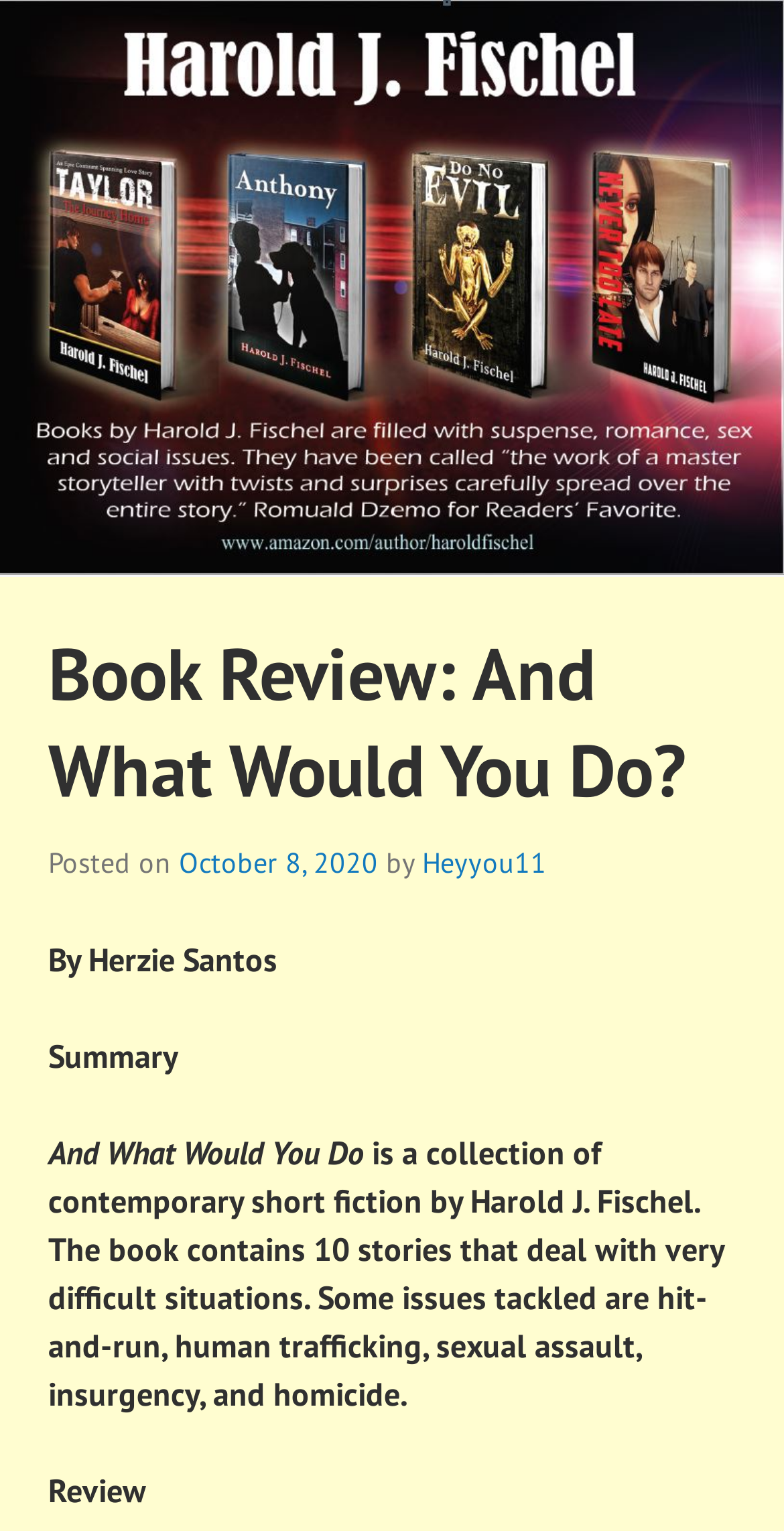Create an elaborate caption for the webpage.

The webpage is a book review page, titled "Book Review: And What Would You Do? | Harold Fischel". At the top of the page, there is a banner that spans the entire width of the page. Below the banner, there is a header section that contains the title of the book review, "Book Review: And What Would You Do?", along with the posting date, "October 8, 2020", and the author's name, "Heyyou11".

Below the header section, there is a brief summary of the book, which is written by Herzie Santos. The summary is divided into several lines of text, stating that the book is a collection of contemporary short fiction by Harold J. Fischel, containing 10 stories that deal with difficult situations such as hit-and-run, human trafficking, sexual assault, insurgency, and homicide.

The entire content is organized in a single column, with the banner at the top, followed by the header section, and then the summary of the book. There are no images other than the banner at the top of the page.